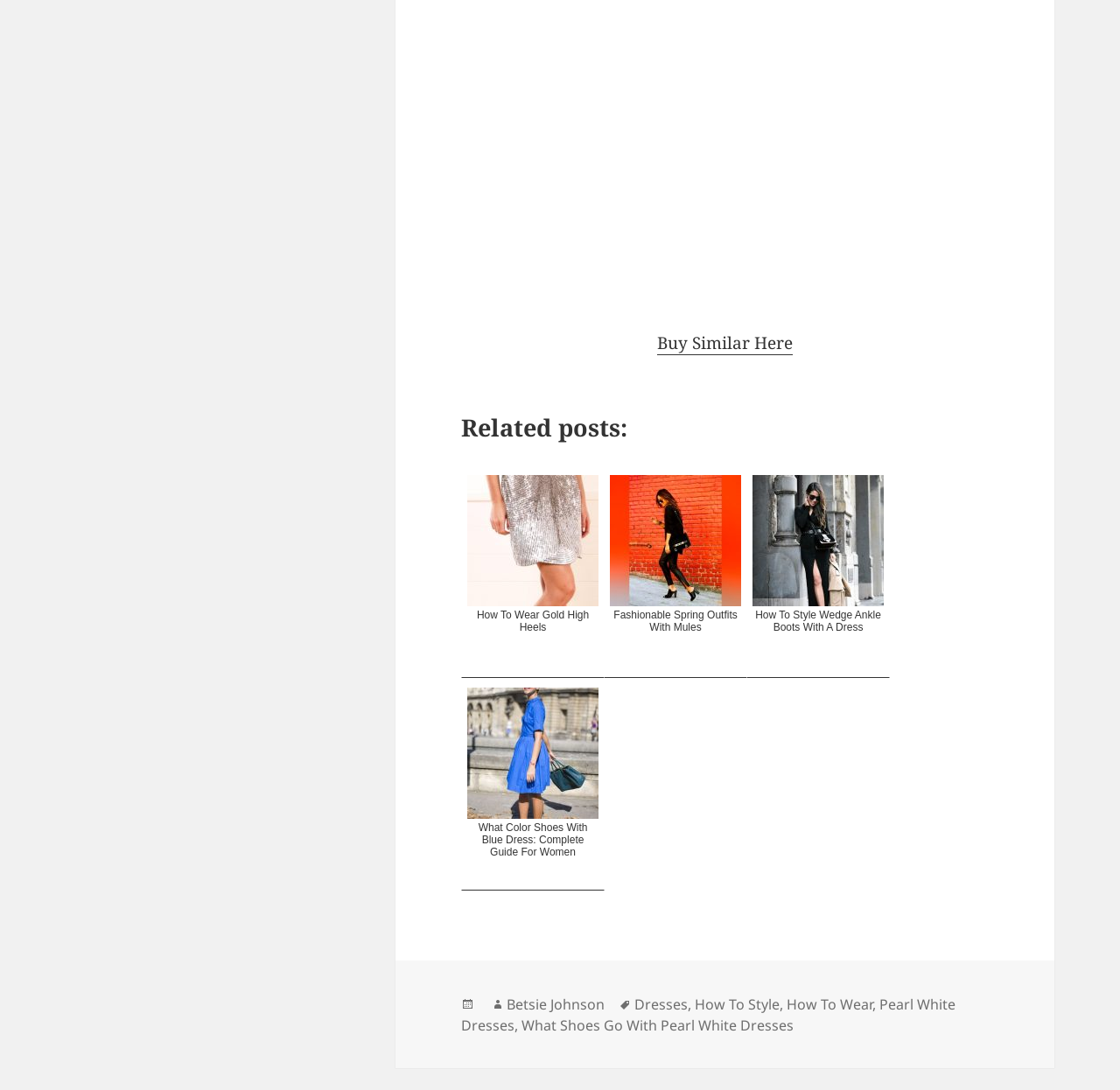How many tags are associated with the article?
Please provide a comprehensive answer based on the information in the image.

In the footer section, there are five links 'Dresses', 'How To Style', 'How To Wear', 'Pearl White Dresses', and 'What Shoes Go With Pearl White Dresses' next to the 'Tags' label, indicating that there are five tags associated with the article.